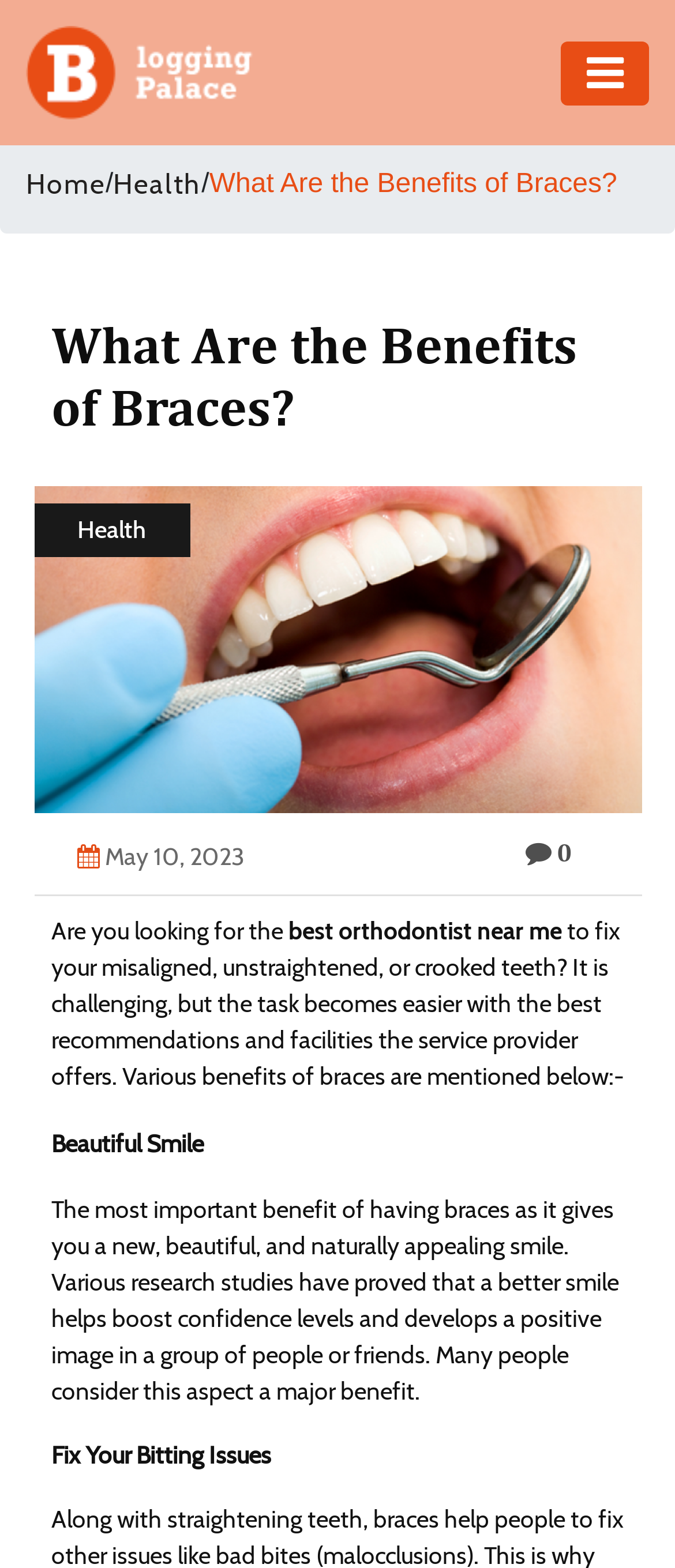Identify the bounding box coordinates of the area you need to click to perform the following instruction: "click Contact Us".

[0.0, 0.546, 0.159, 0.632]